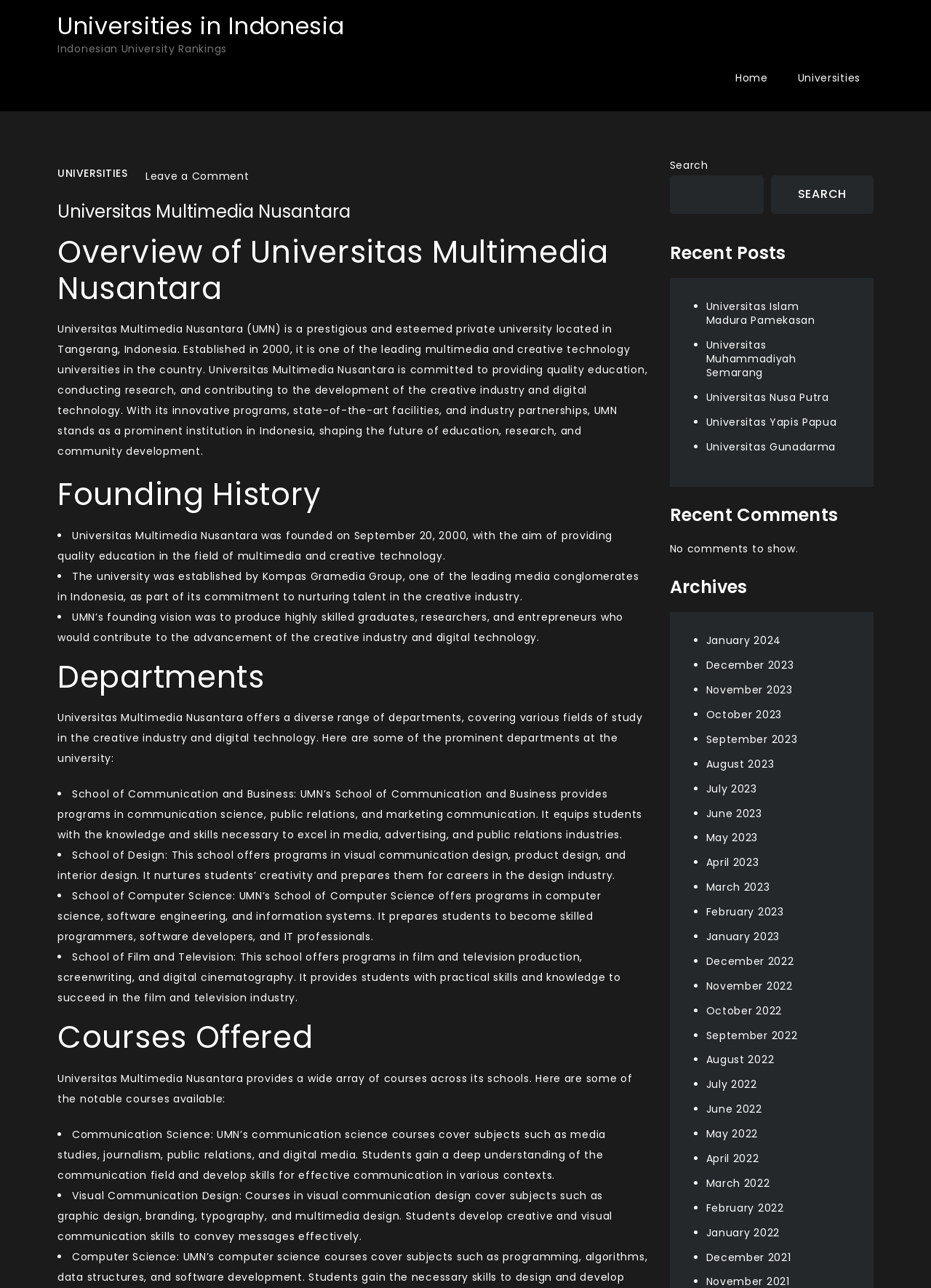Please determine the bounding box coordinates for the UI element described here. Use the format (top-left x, top-left y, bottom-right x, bottom-right y) with values bounded between 0 and 1: Universitas Islam Madura Pamekasan

[0.758, 0.232, 0.876, 0.254]